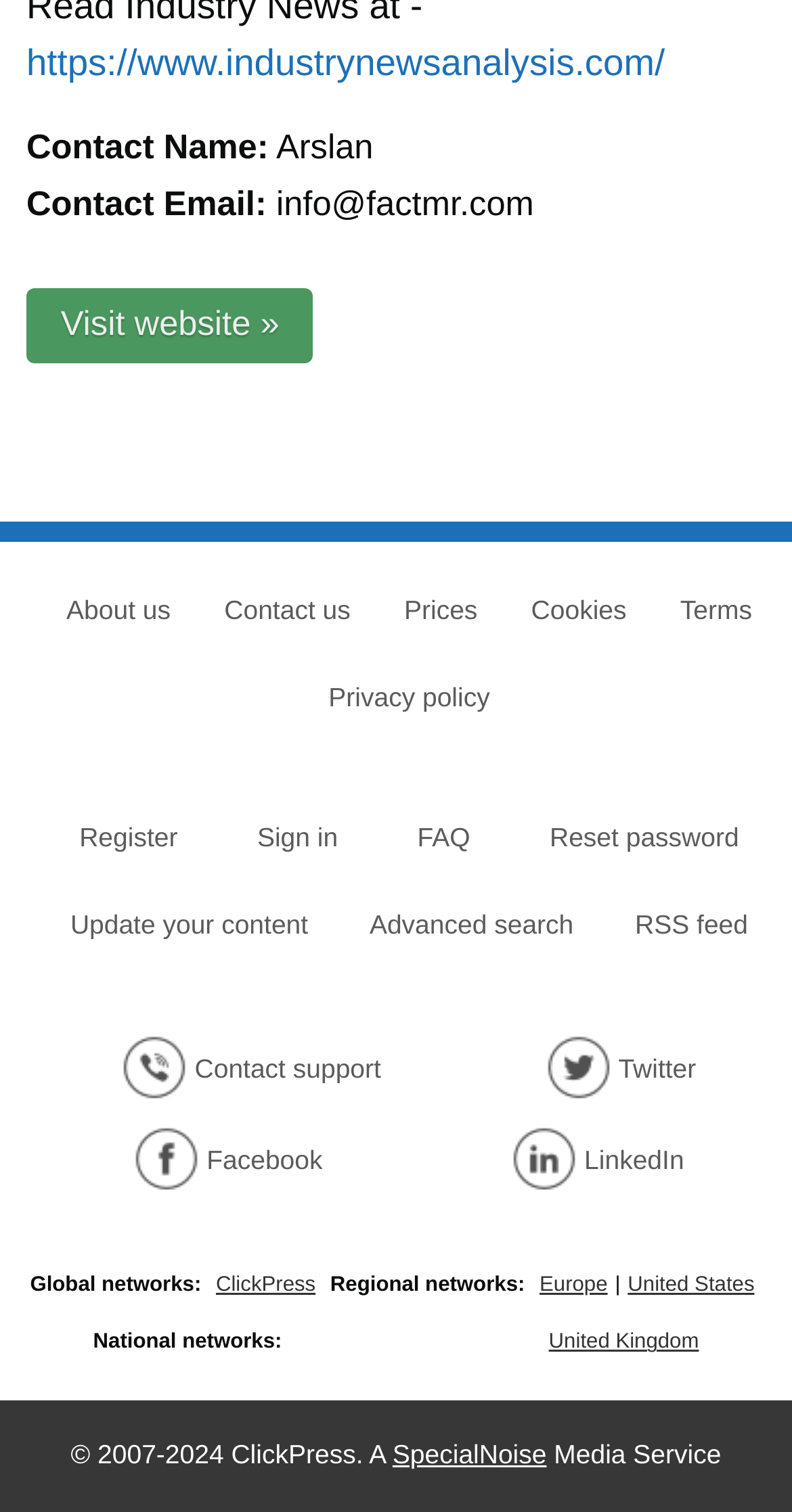Determine the bounding box coordinates of the clickable element necessary to fulfill the instruction: "Contact us". Provide the coordinates as four float numbers within the 0 to 1 range, i.e., [left, top, right, bottom].

[0.283, 0.384, 0.443, 0.424]